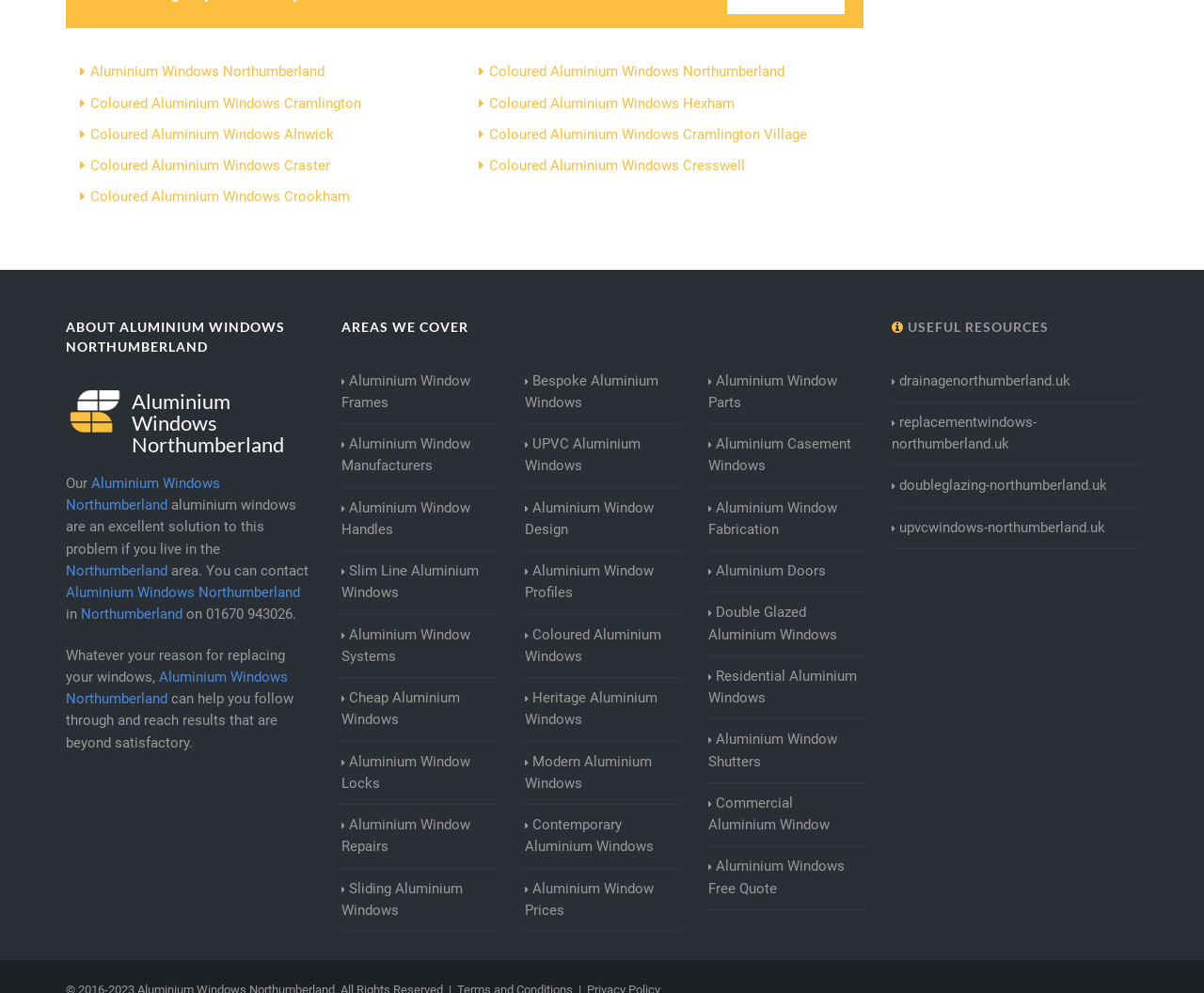Identify the bounding box coordinates for the region to click in order to carry out this instruction: "Contact us on 01670 943026". Provide the coordinates using four float numbers between 0 and 1, formatted as [left, top, right, bottom].

[0.171, 0.61, 0.243, 0.627]